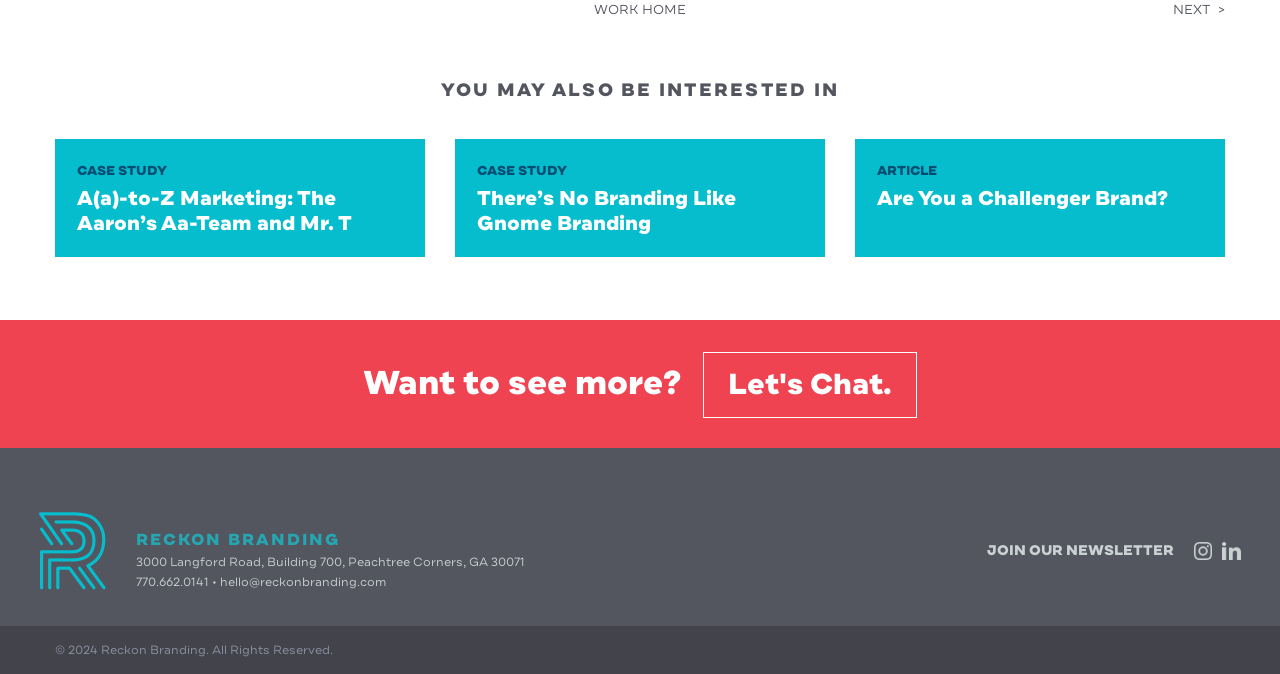What social media platforms are linked?
Please analyze the image and answer the question with as much detail as possible.

The social media platforms can be found at the bottom of the webpage, in the section that contains the address and contact information. The links 'instagram' and 'LinkedIn' are located at coordinates [0.933, 0.804, 0.947, 0.831] and [0.955, 0.804, 0.97, 0.831] respectively, indicating that these are the social media platforms linked.